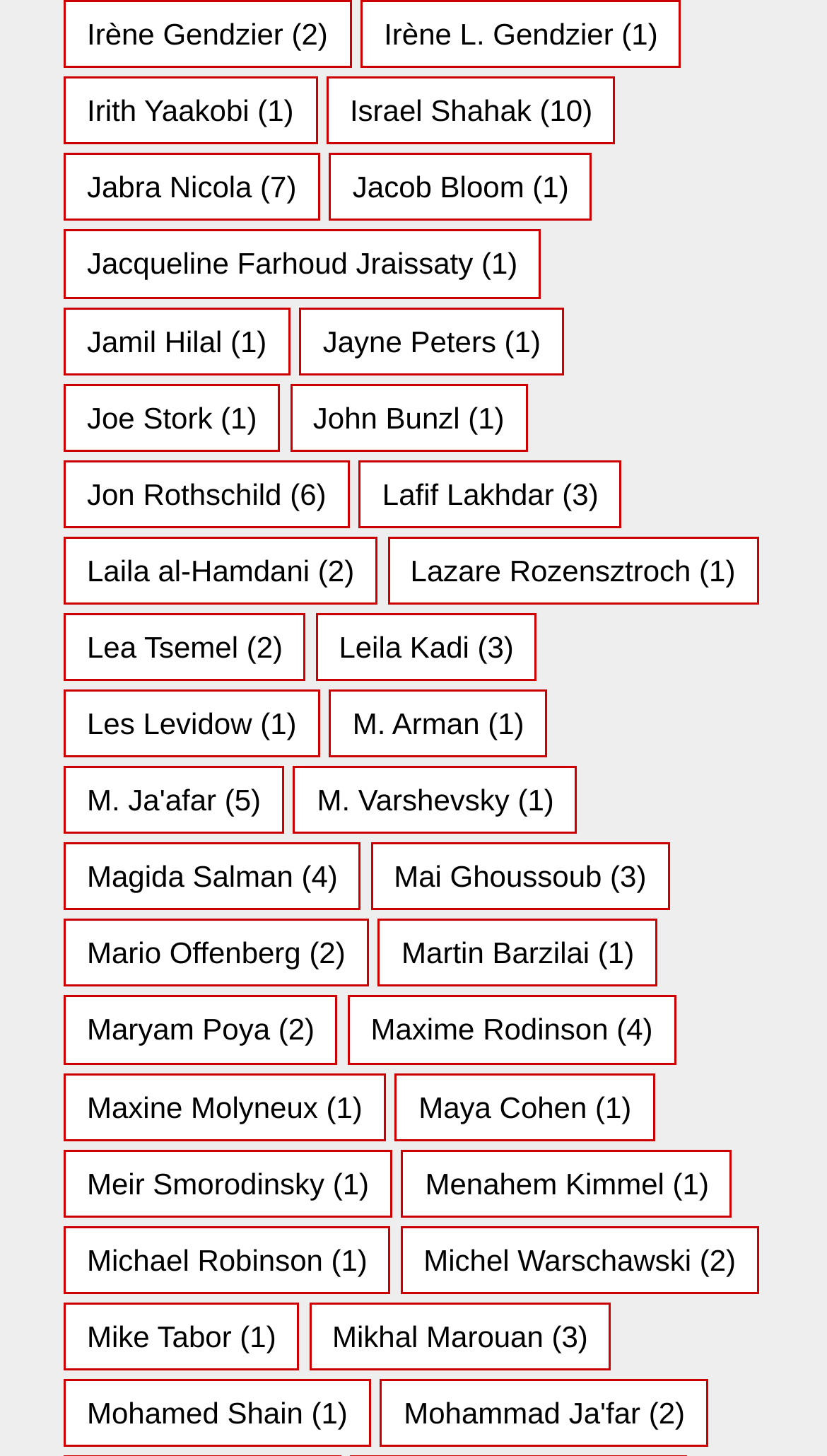What is the vertical position of the link 'Israel Shahak (10)'?
Carefully examine the image and provide a detailed answer to the question.

I compared the y1 and y2 coordinates of the link 'Israel Shahak (10)' with those of 'Irith Yaakobi (1)'. Since the y1 and y2 values of 'Israel Shahak (10)' are smaller, it appears above 'Irith Yaakobi (1)'.